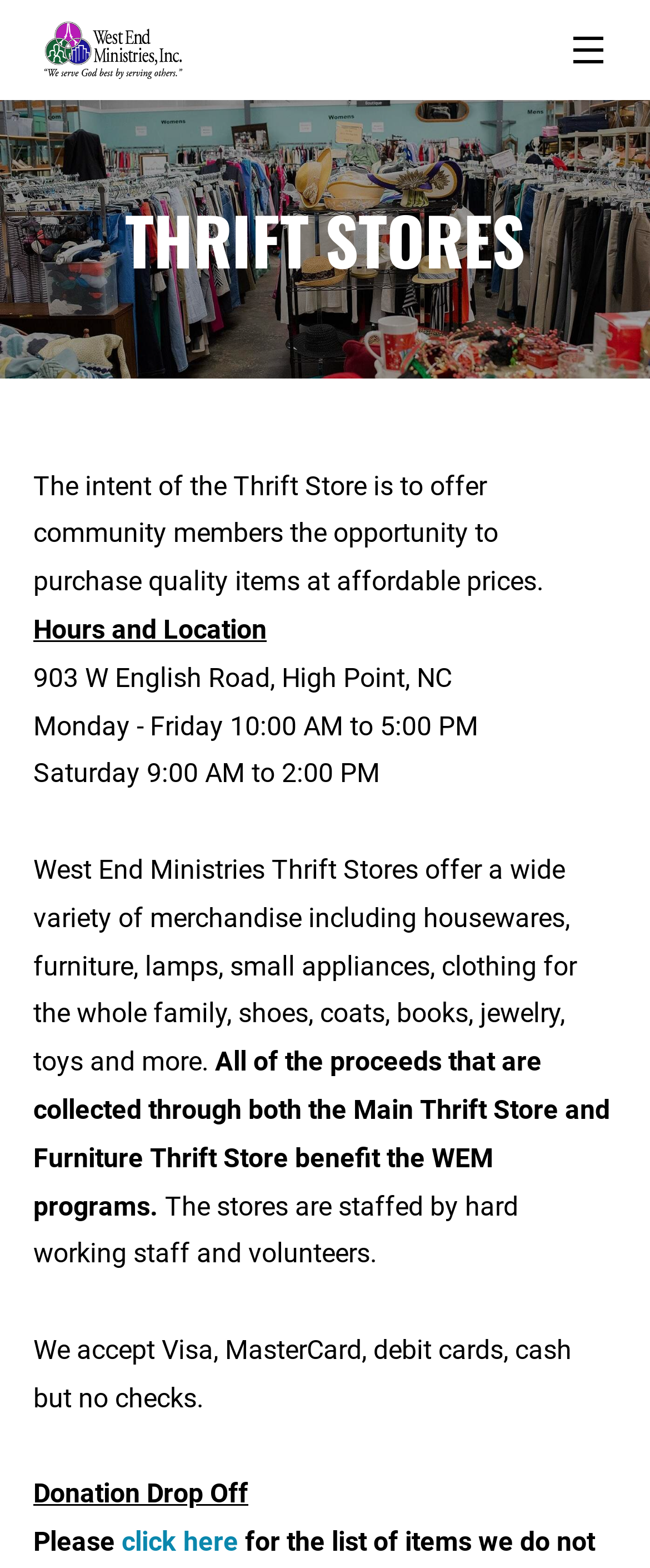Answer the question in a single word or phrase:
How can donations be dropped off?

Click here